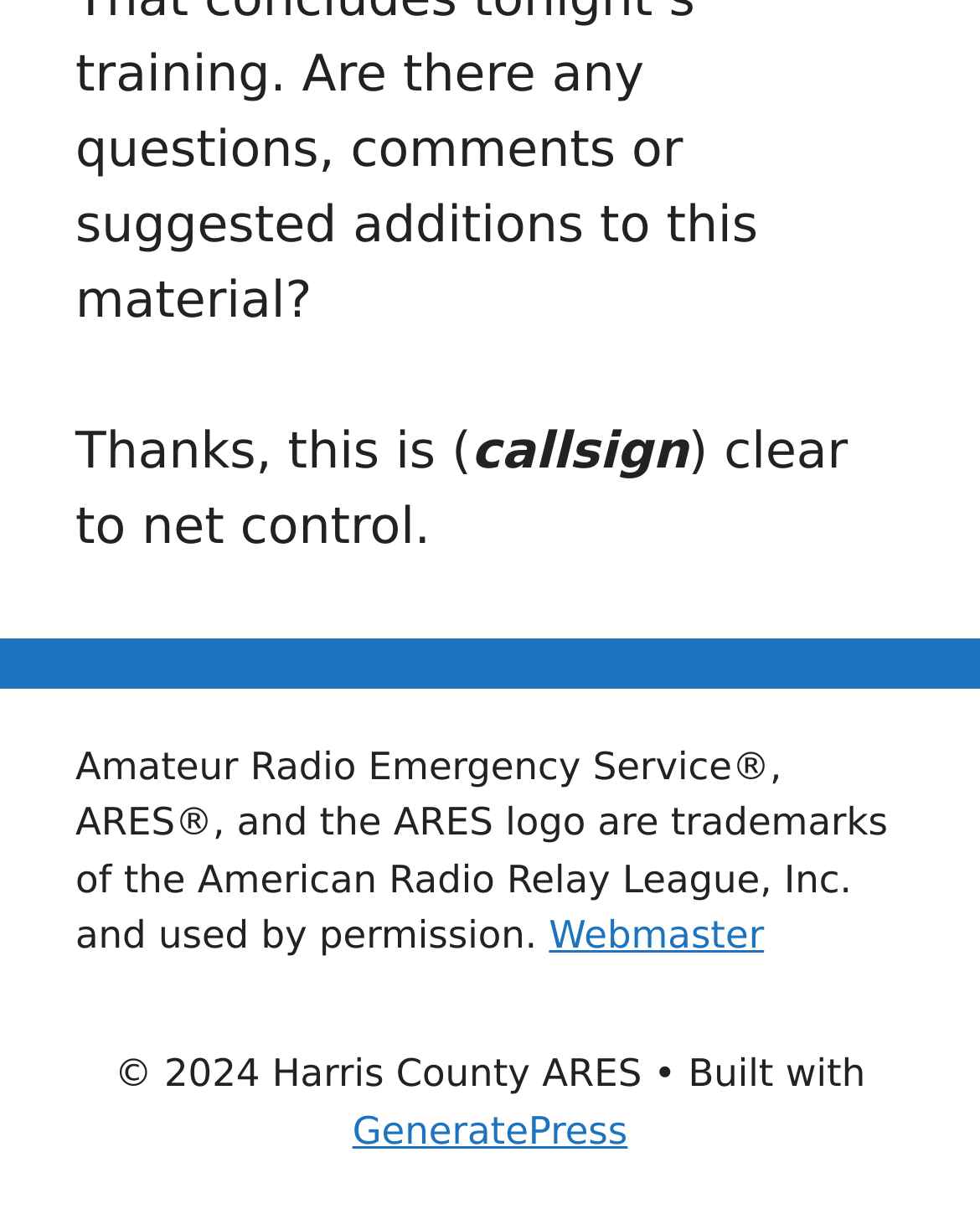Please reply to the following question using a single word or phrase: 
Who is the webmaster?

Webmaster